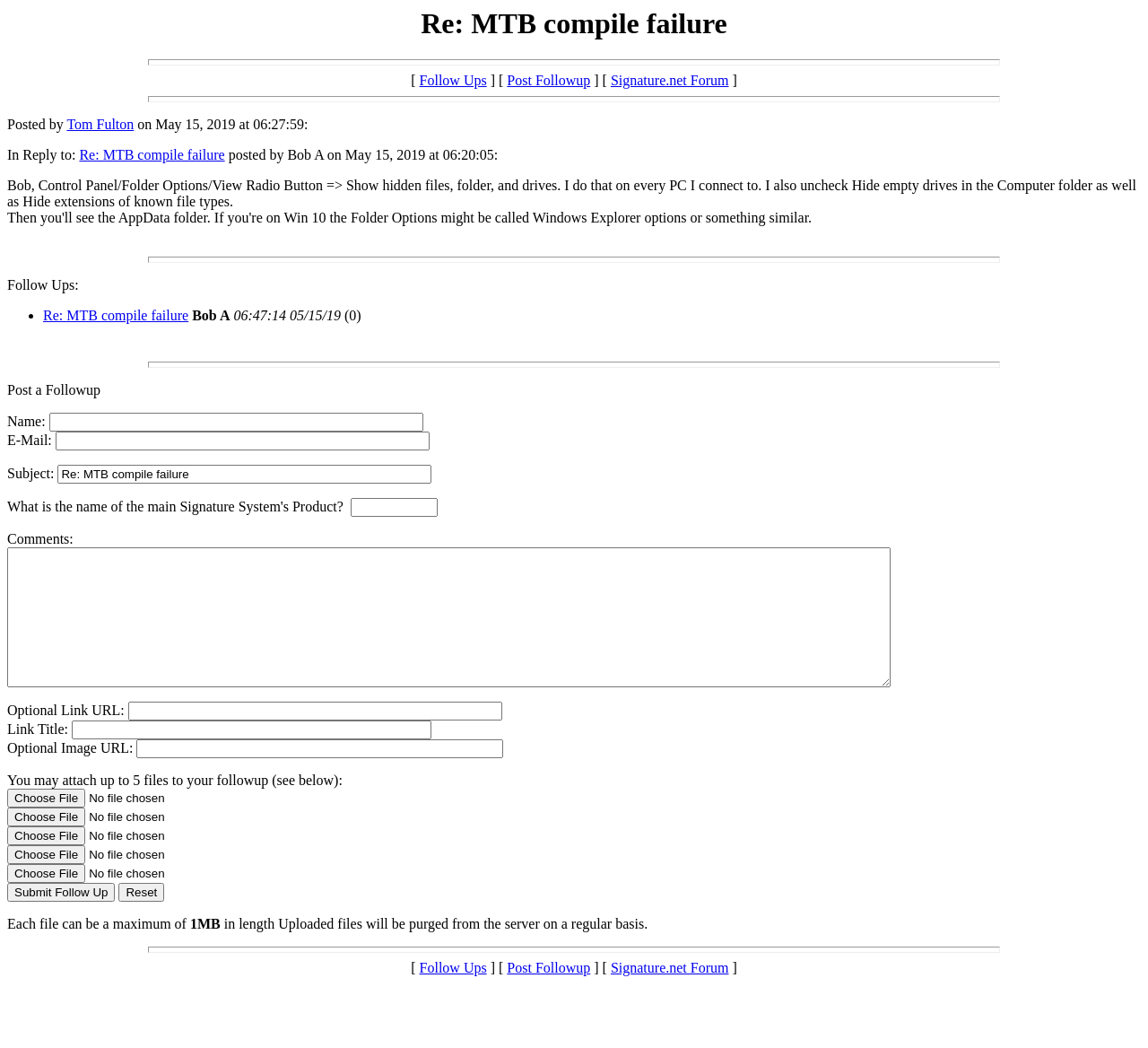Respond to the question below with a single word or phrase:
What is the purpose of the 'Post Followup' button?

To post a follow-up message